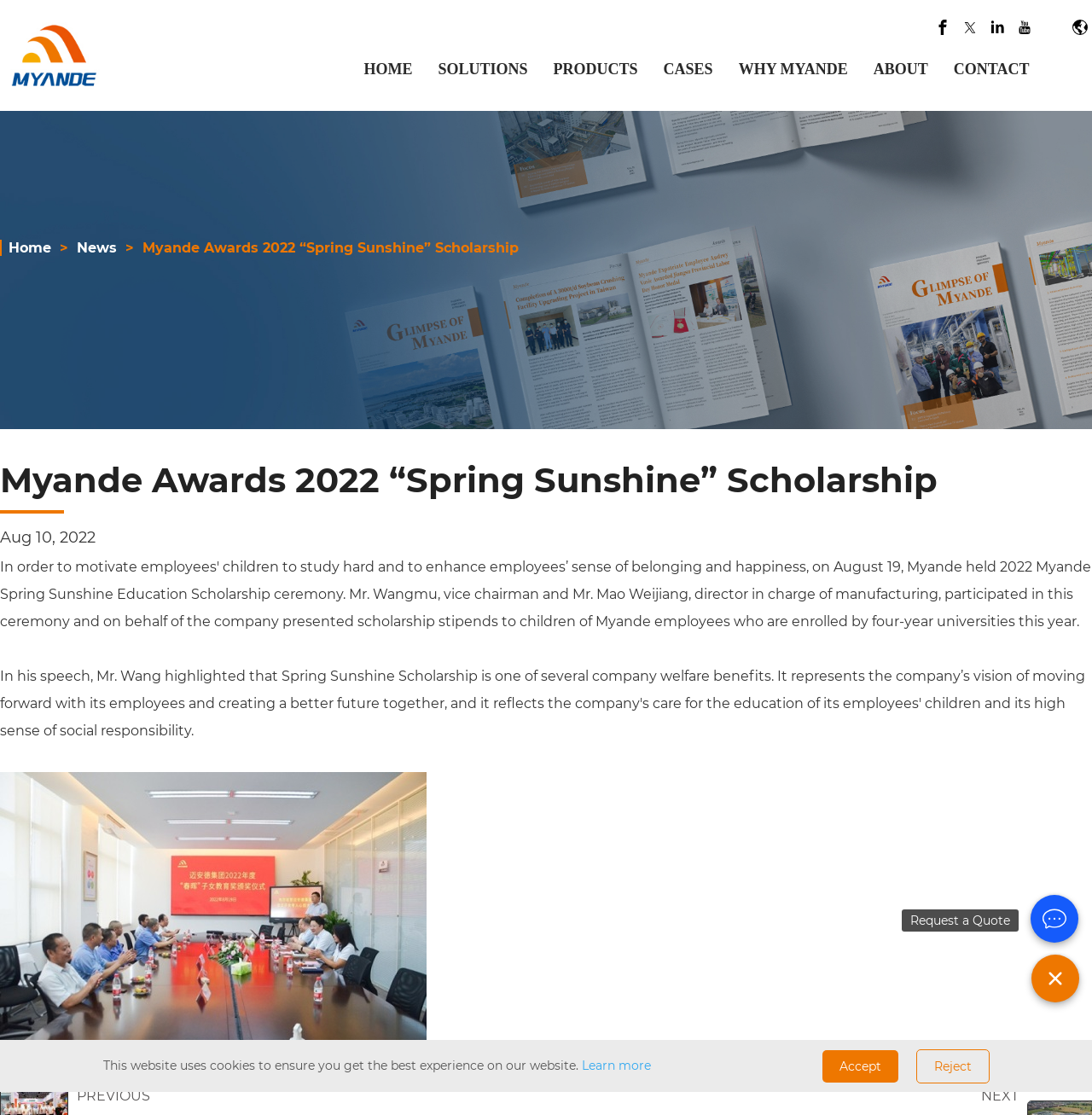How many images are on the webpage?
Answer with a single word or phrase, using the screenshot for reference.

7